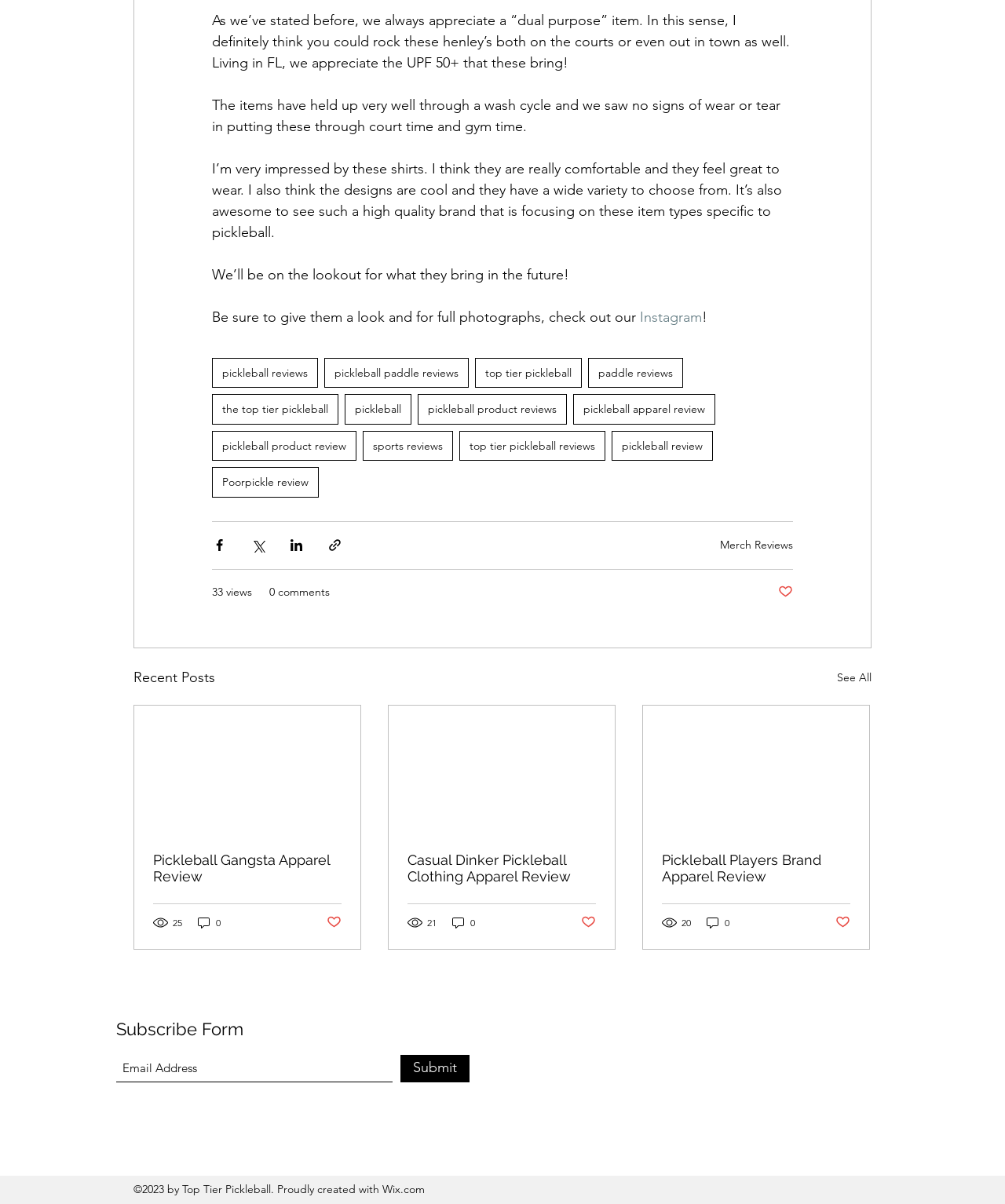Please determine the bounding box of the UI element that matches this description: newer. The coordinates should be given as (top-left x, top-left y, bottom-right x, bottom-right y), with all values between 0 and 1.

None